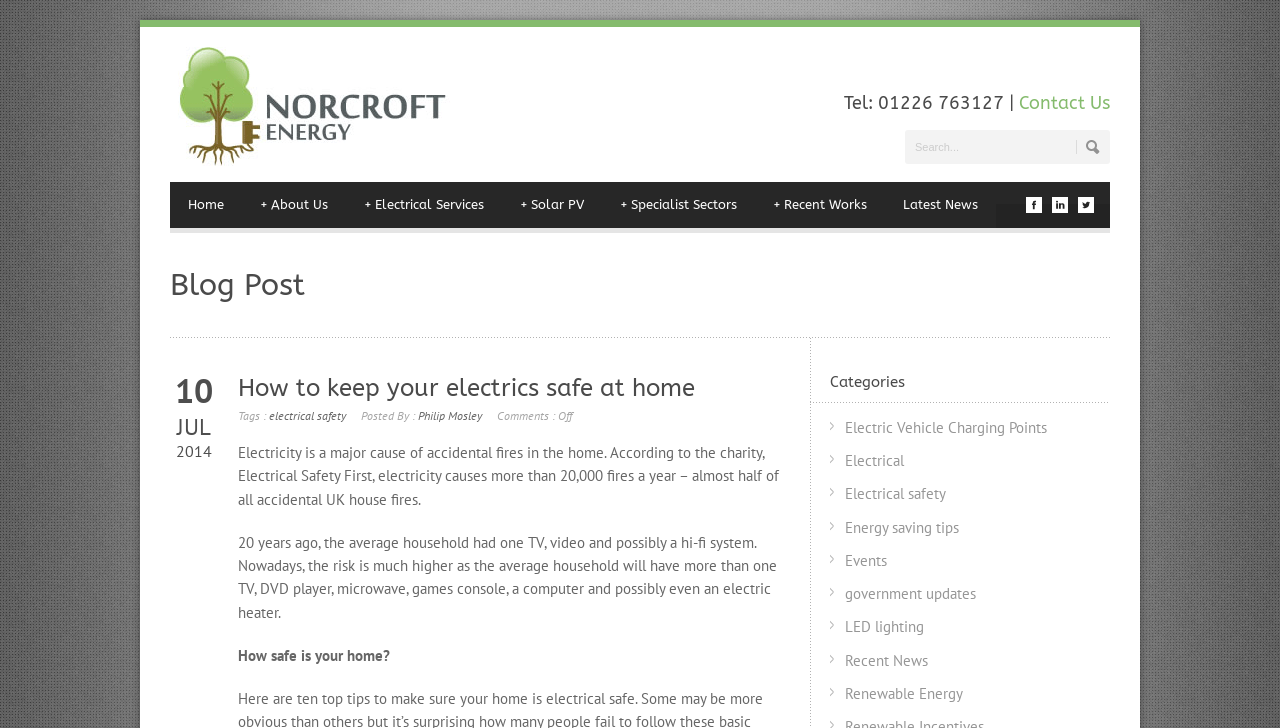Refer to the image and offer a detailed explanation in response to the question: What is the main topic of this blog post?

The main topic of this blog post is electrical safety at home, which is evident from the heading 'How to keep your electrics safe at home' and the content that discusses the risks of electrical fires and how to prevent them.